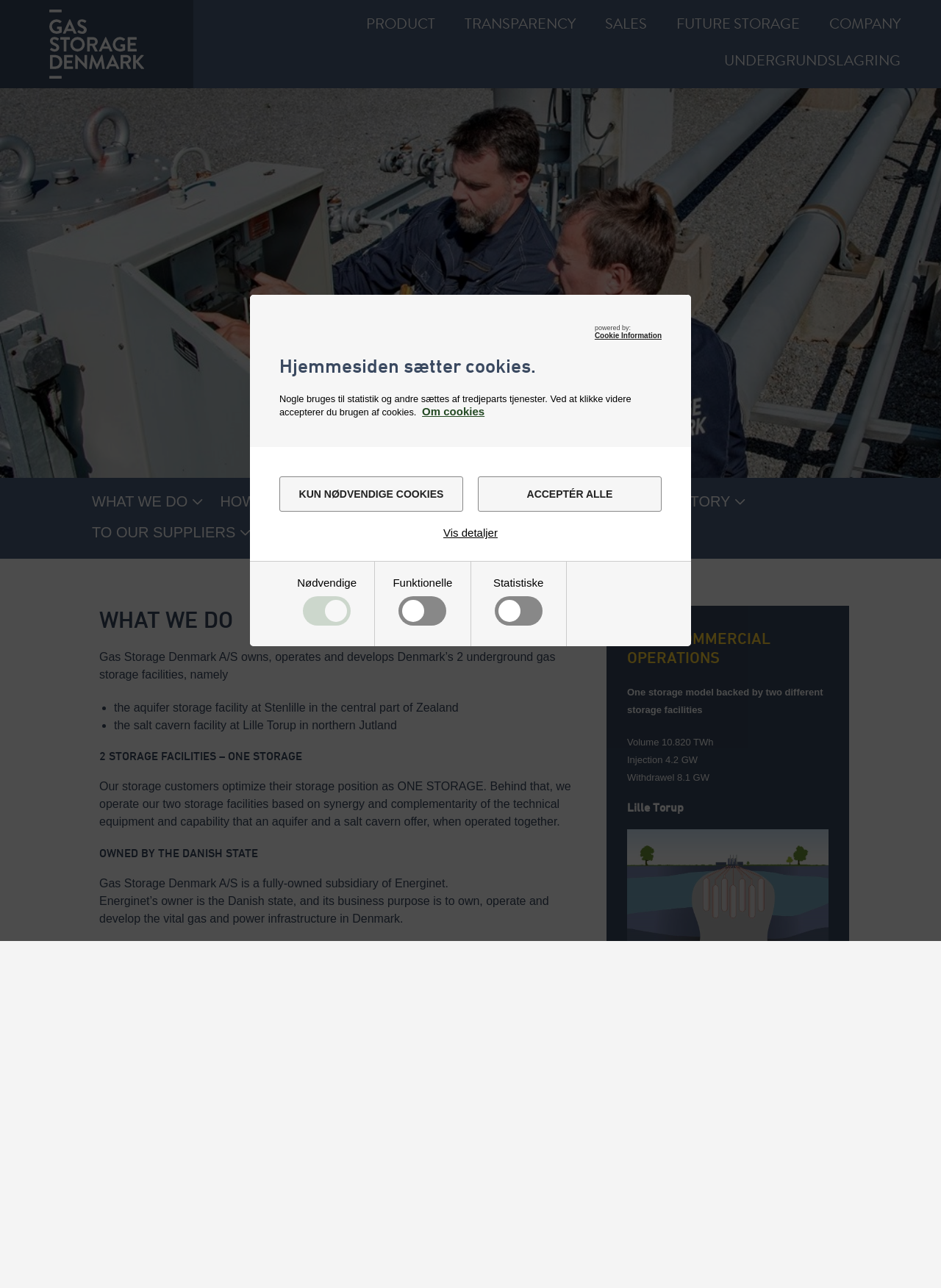Determine the bounding box of the UI element mentioned here: "Uklassificerede". The coordinates must be in the format [left, top, right, bottom] with values ranging from 0 to 1.

[0.297, 0.776, 0.398, 0.789]